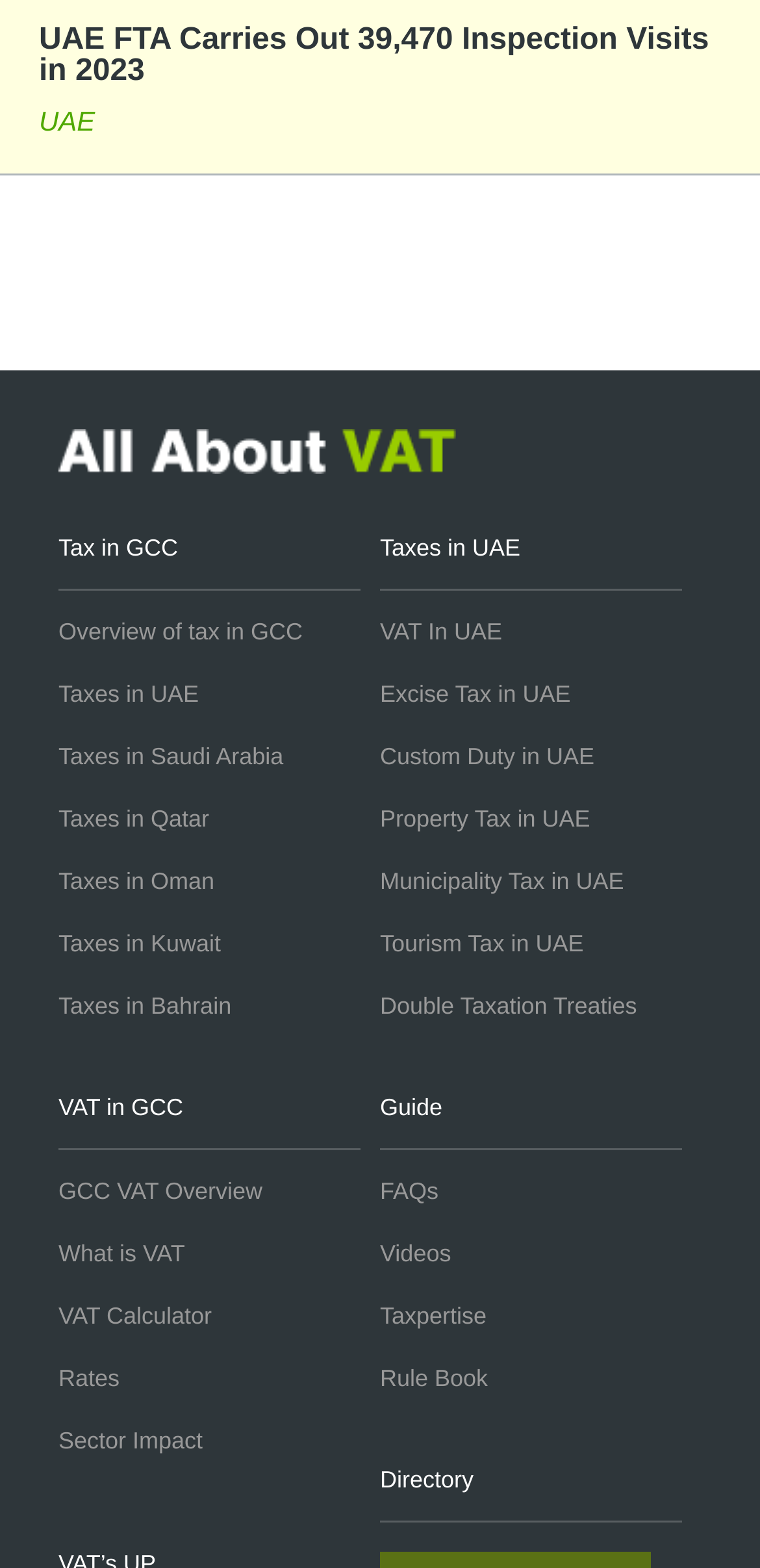What is the topic of the main heading?
From the image, provide a succinct answer in one word or a short phrase.

UAE FTA